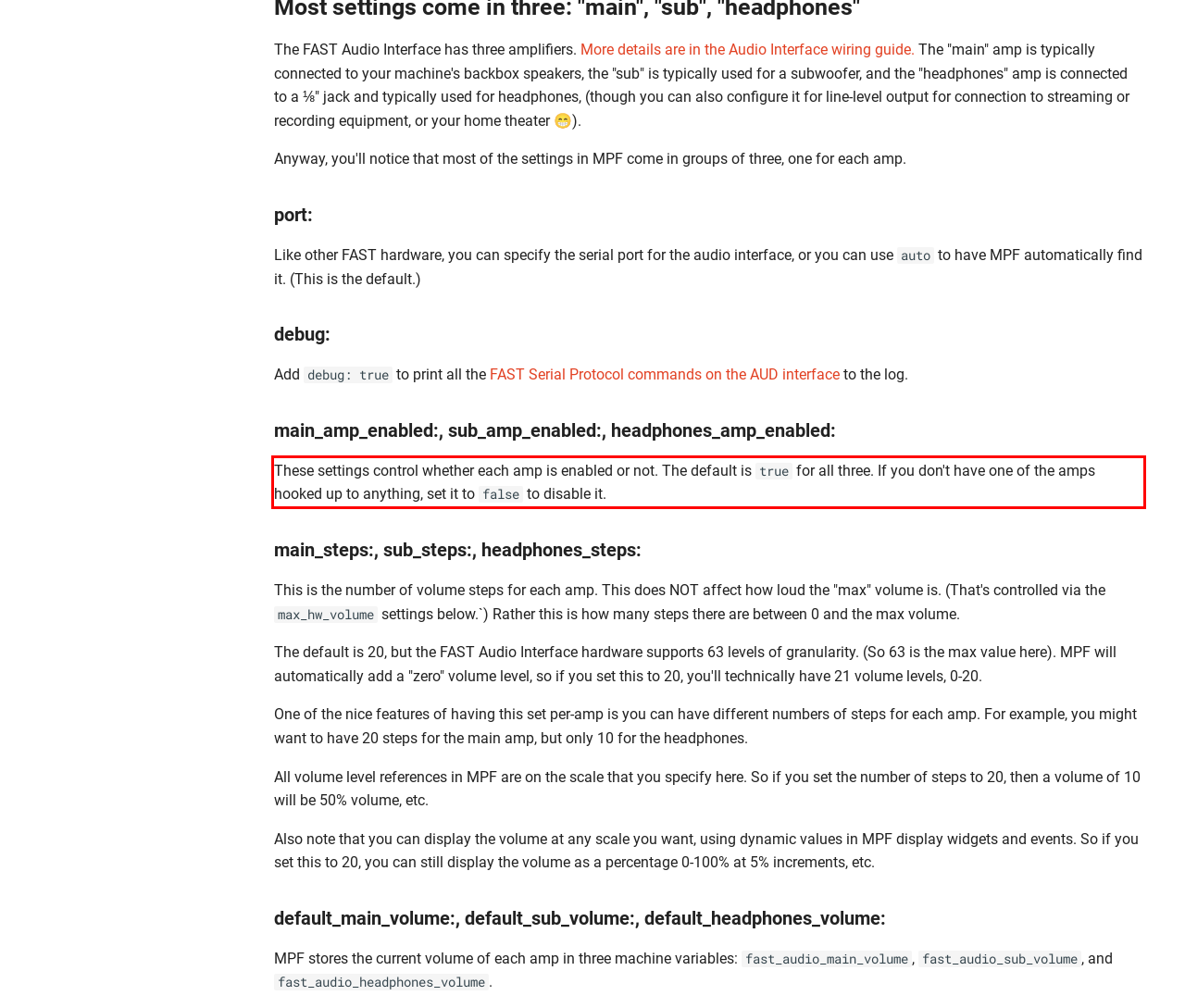Please identify and extract the text from the UI element that is surrounded by a red bounding box in the provided webpage screenshot.

These settings control whether each amp is enabled or not. The default is true for all three. If you don't have one of the amps hooked up to anything, set it to false to disable it.